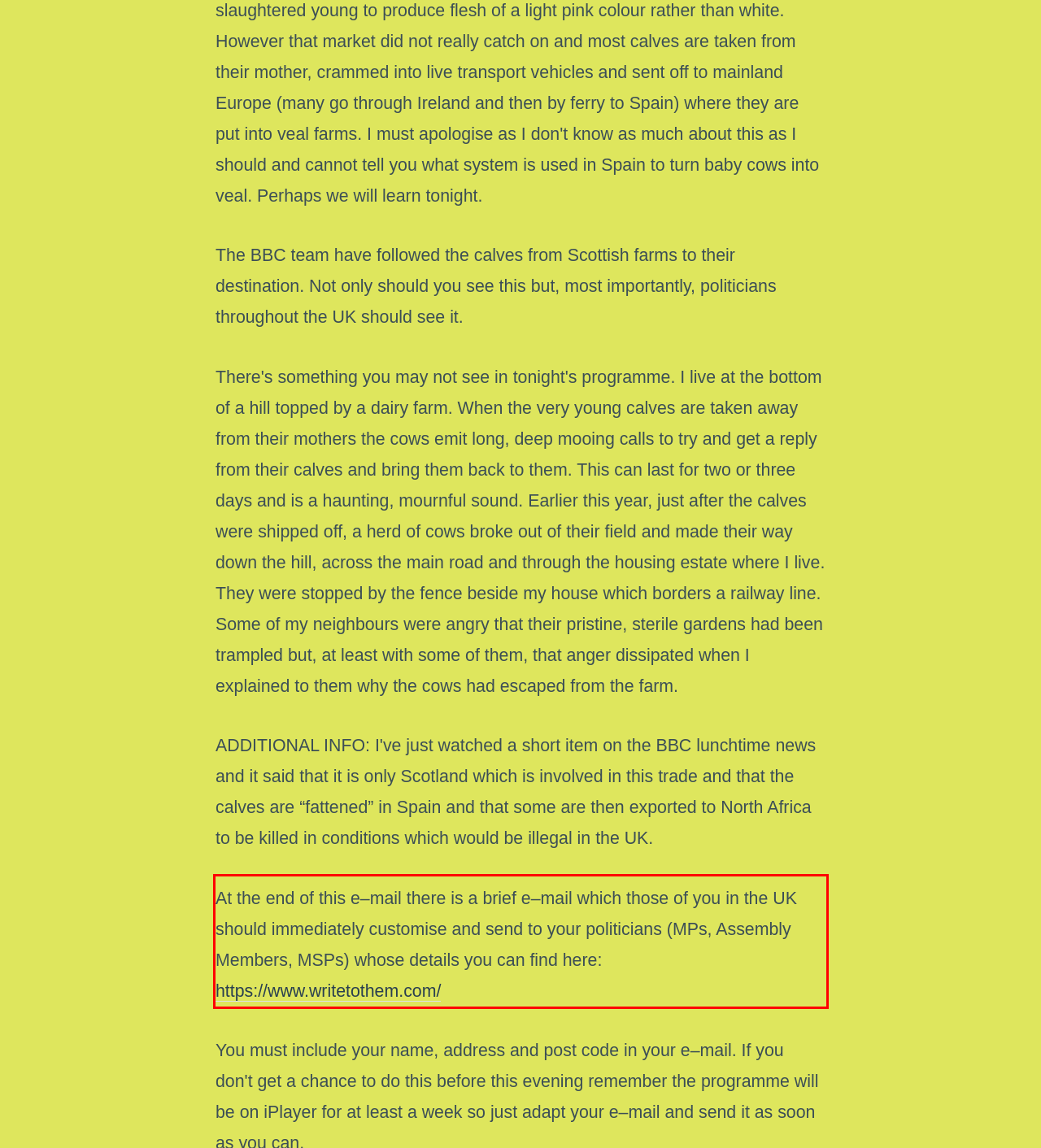Examine the screenshot of the webpage, locate the red bounding box, and perform OCR to extract the text contained within it.

At the end of this e–mail there is a brief e–mail which those of you in the UK should immediately customise and send to your politicians (MPs, Assembly Members, MSPs) whose details you can find here: https://www.writetothem.com/